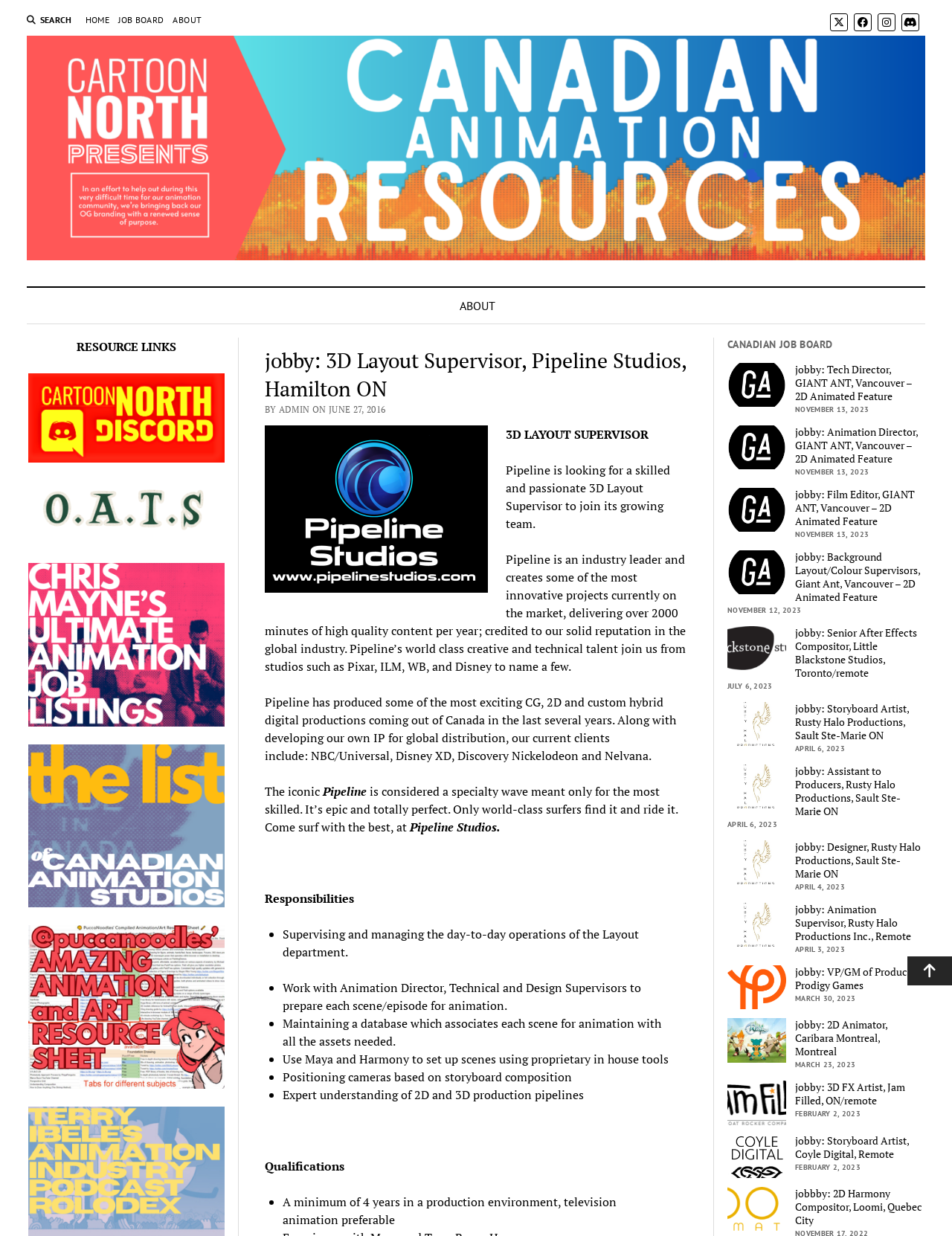Please give the bounding box coordinates of the area that should be clicked to fulfill the following instruction: "Go to the home page". The coordinates should be in the format of four float numbers from 0 to 1, i.e., [left, top, right, bottom].

[0.09, 0.011, 0.115, 0.022]